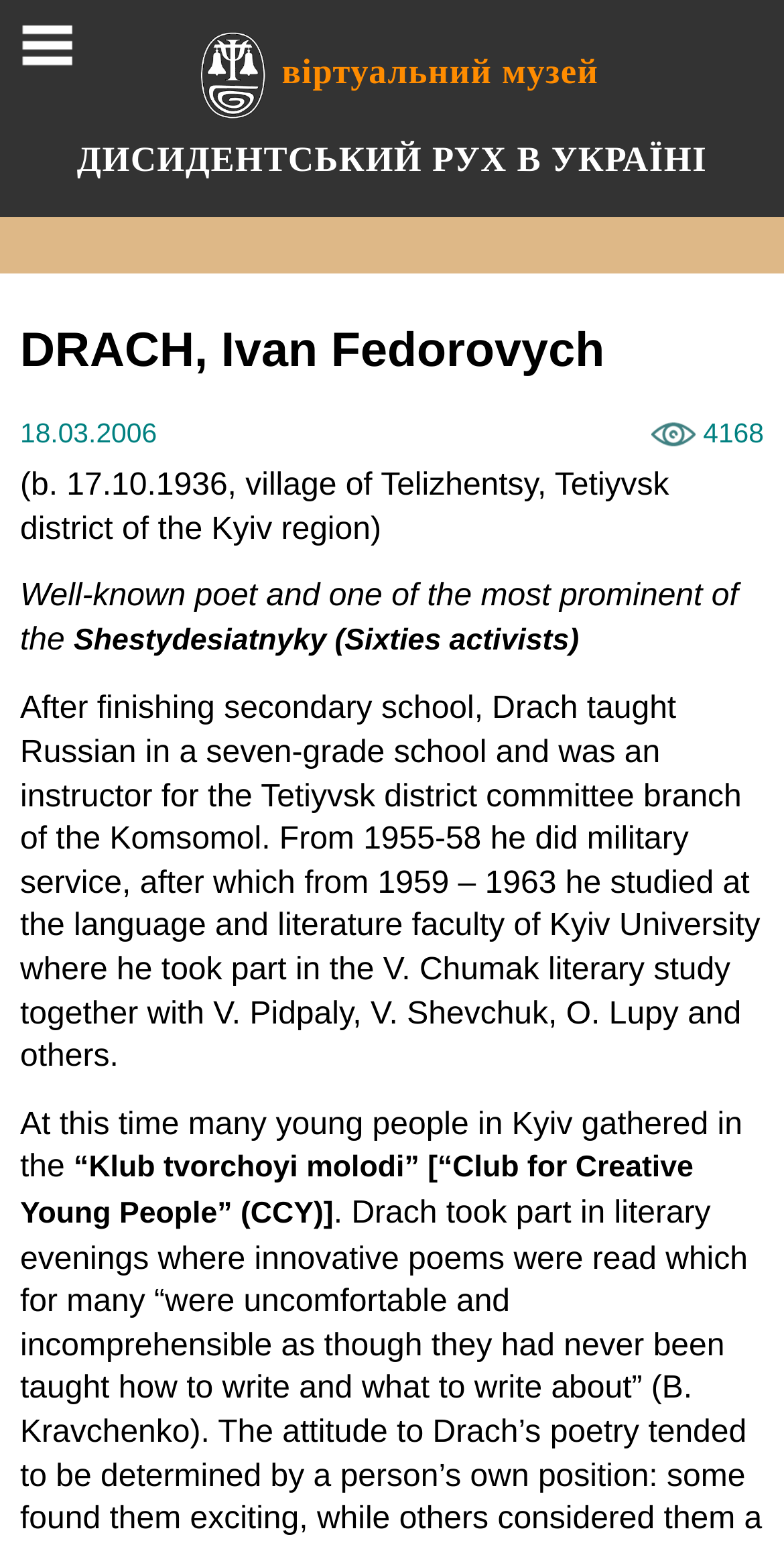Show the bounding box coordinates for the HTML element described as: "parent_node: віртуальний музей".

[0.236, 0.033, 0.359, 0.059]